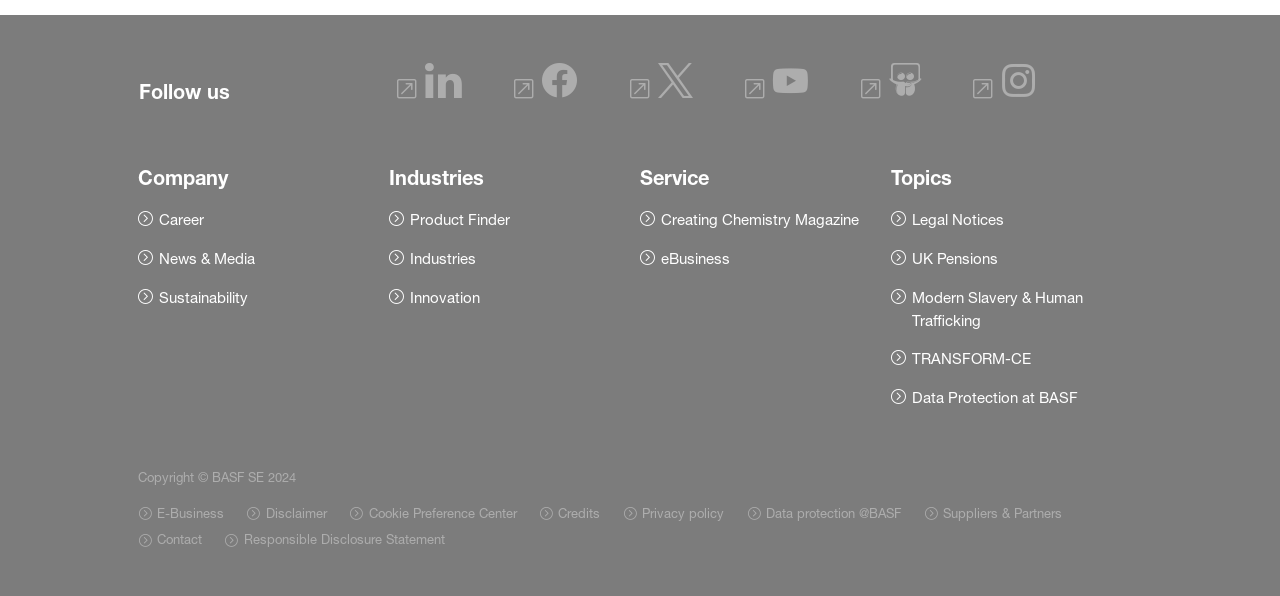Find the bounding box coordinates for the element that must be clicked to complete the instruction: "Follow us on Facebook". The coordinates should be four float numbers between 0 and 1, indicated as [left, top, right, bottom].

[0.309, 0.092, 0.362, 0.196]